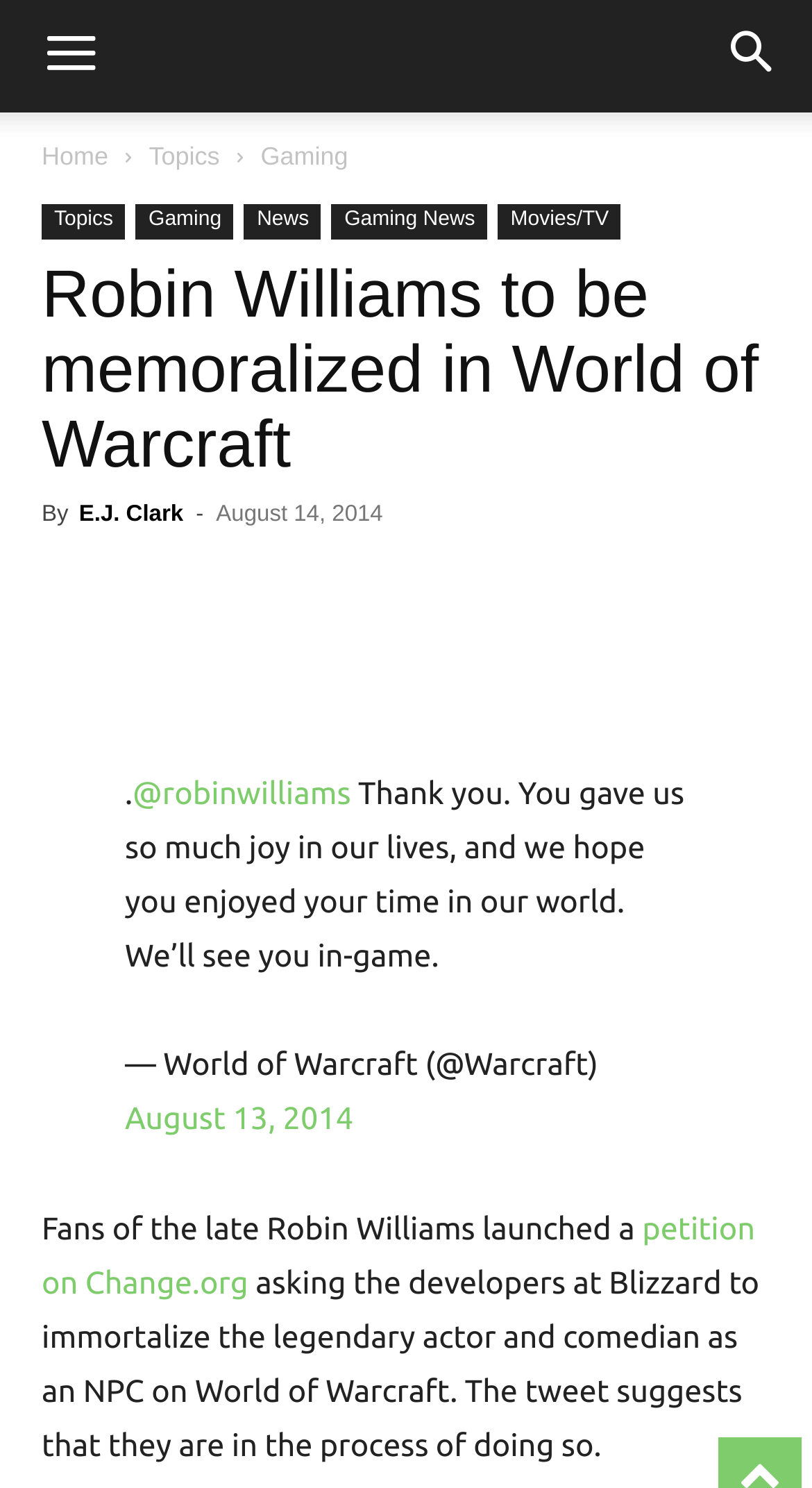Please specify the bounding box coordinates of the clickable section necessary to execute the following command: "Search".

[0.856, 0.0, 1.0, 0.076]